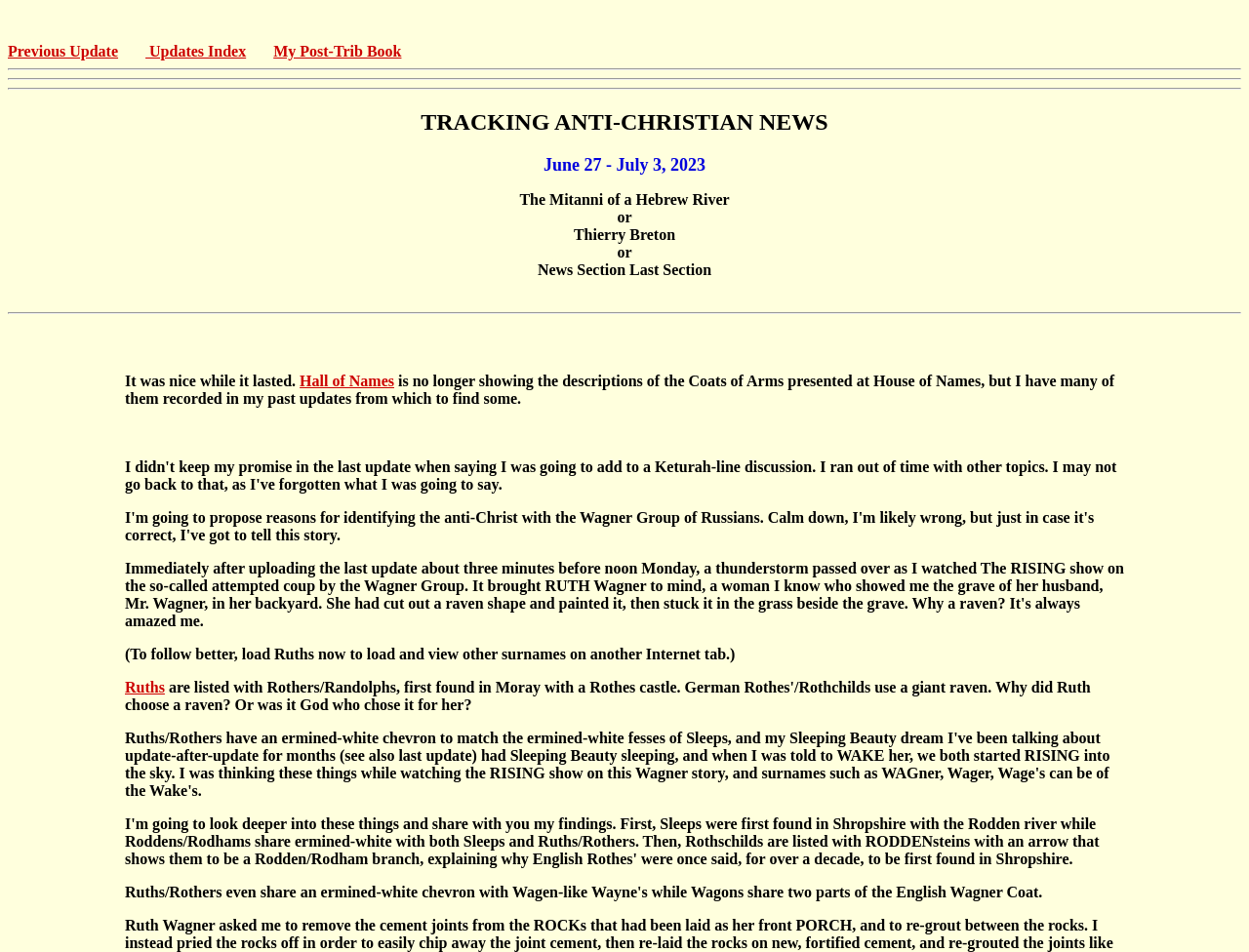Extract the bounding box coordinates for the HTML element that matches this description: "My Post-Trib Book". The coordinates should be four float numbers between 0 and 1, i.e., [left, top, right, bottom].

[0.219, 0.045, 0.321, 0.062]